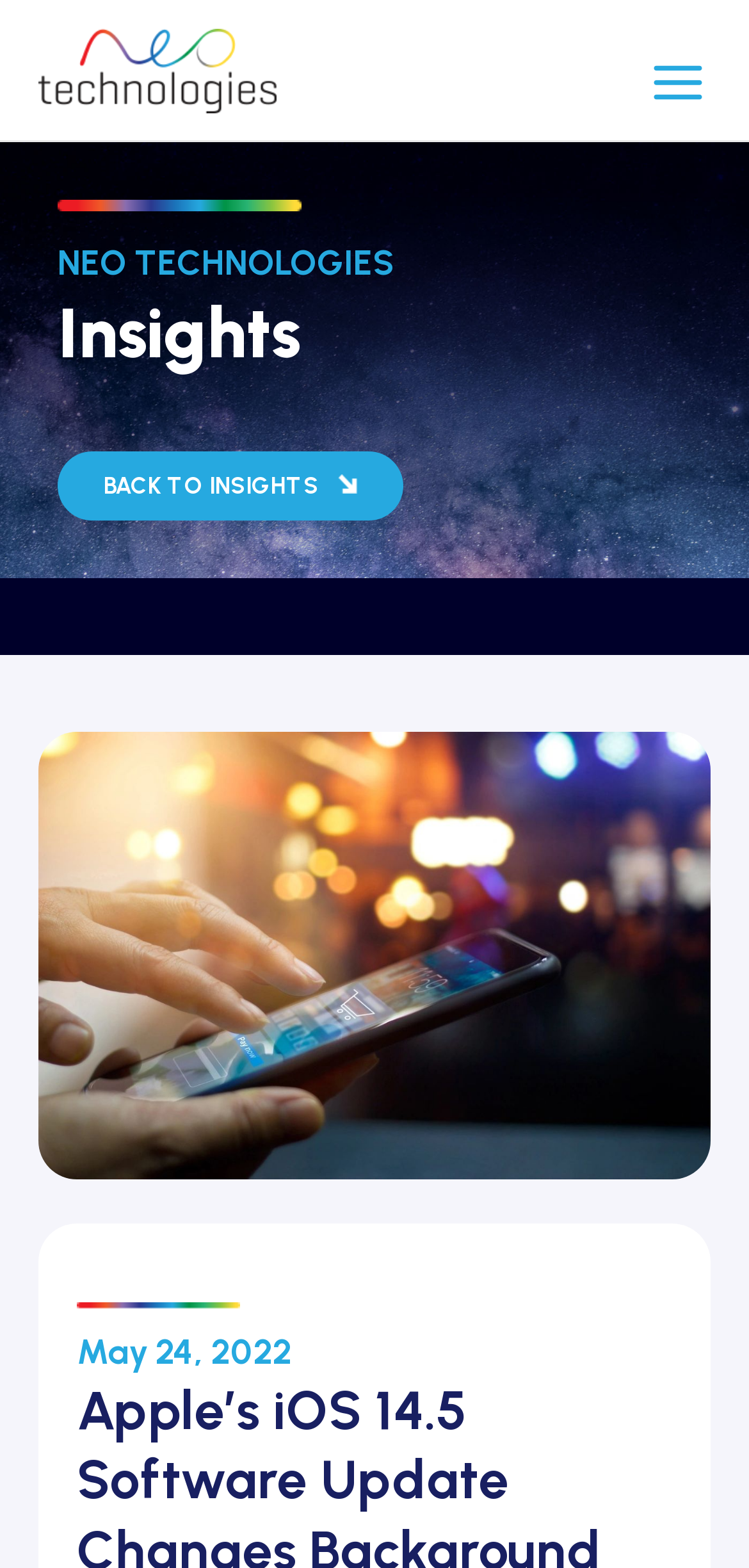What is the date of the article?
Refer to the image and offer an in-depth and detailed answer to the question.

I found the date of the article by scrolling down to the bottom of the webpage, where I saw a static text element with the date 'May 24, 2022'.